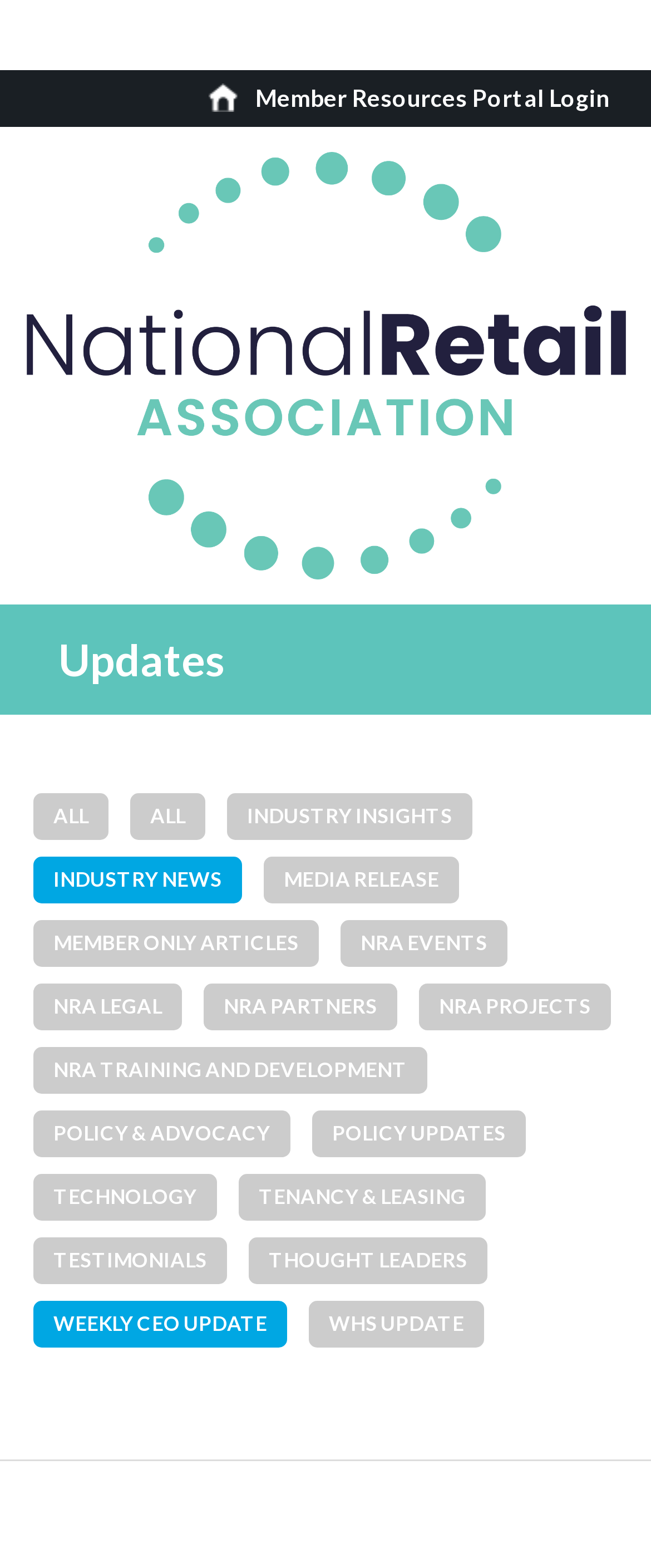Find the bounding box coordinates of the area to click in order to follow the instruction: "Check Policy Updates".

[0.479, 0.708, 0.808, 0.738]